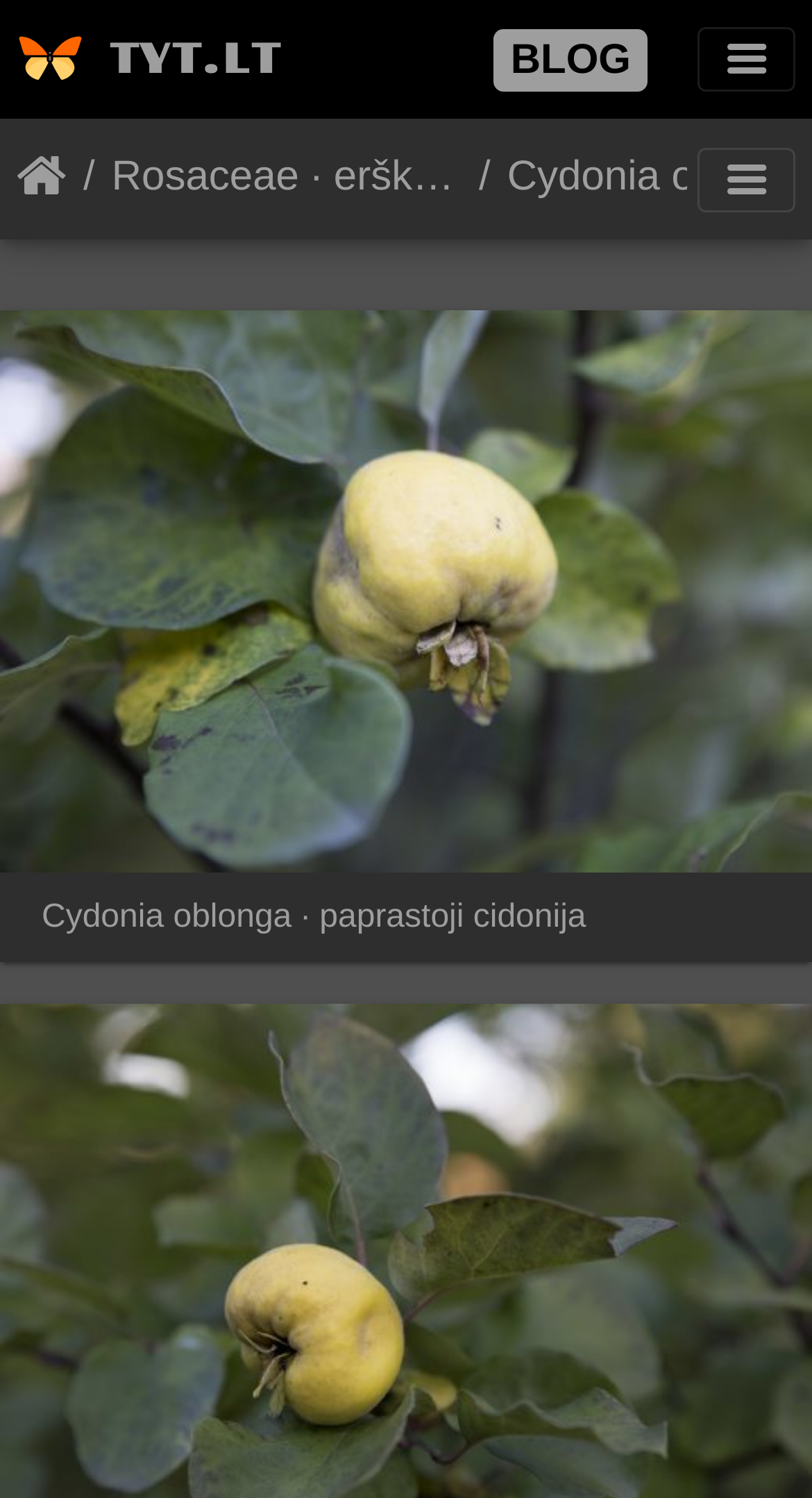What is the purpose of the button at the top right corner?
Kindly offer a comprehensive and detailed response to the question.

The button at the top right corner is used to toggle the navigation menu, which allows users to access different sections of the website.